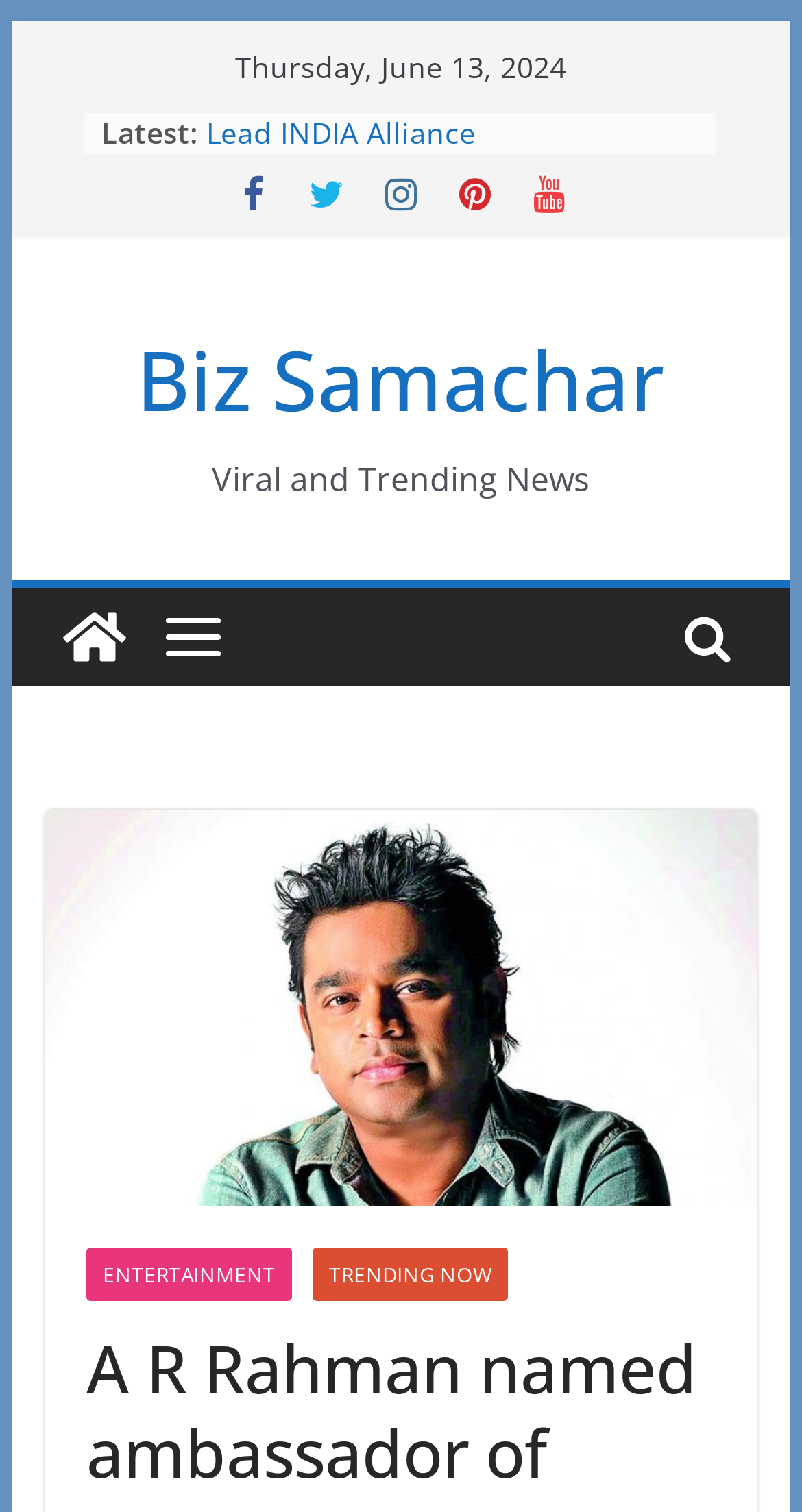Based on the image, please respond to the question with as much detail as possible:
What is the category of the link 'ENTERTAINMENT'?

I found the link 'ENTERTAINMENT' at coordinates [0.107, 0.825, 0.364, 0.86] and inferred that it is a category link based on its text and position on the webpage.